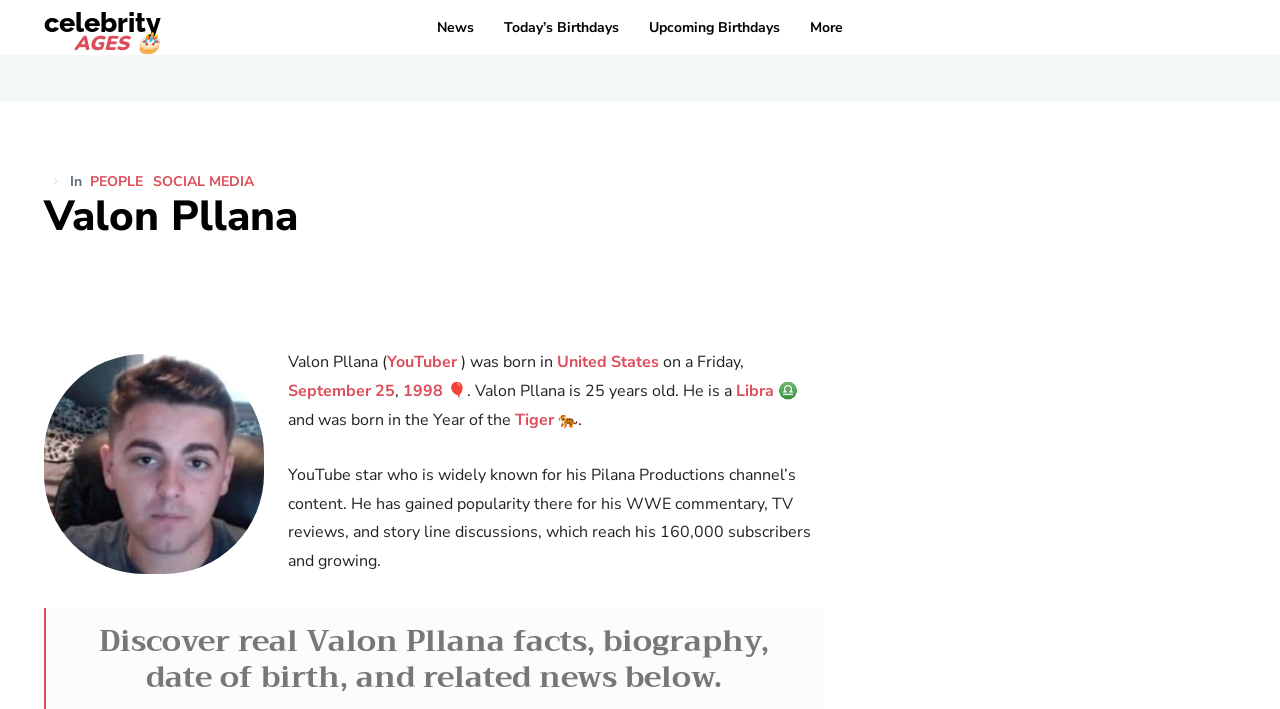What is the topic of Valon Pllana's YouTube content?
Please use the image to deliver a detailed and complete answer.

I found the answer by looking at the text description below the image of Valon Pllana, which mentions that he has gained popularity on his YouTube channel for his WWE commentary, TV reviews, and story line discussions.